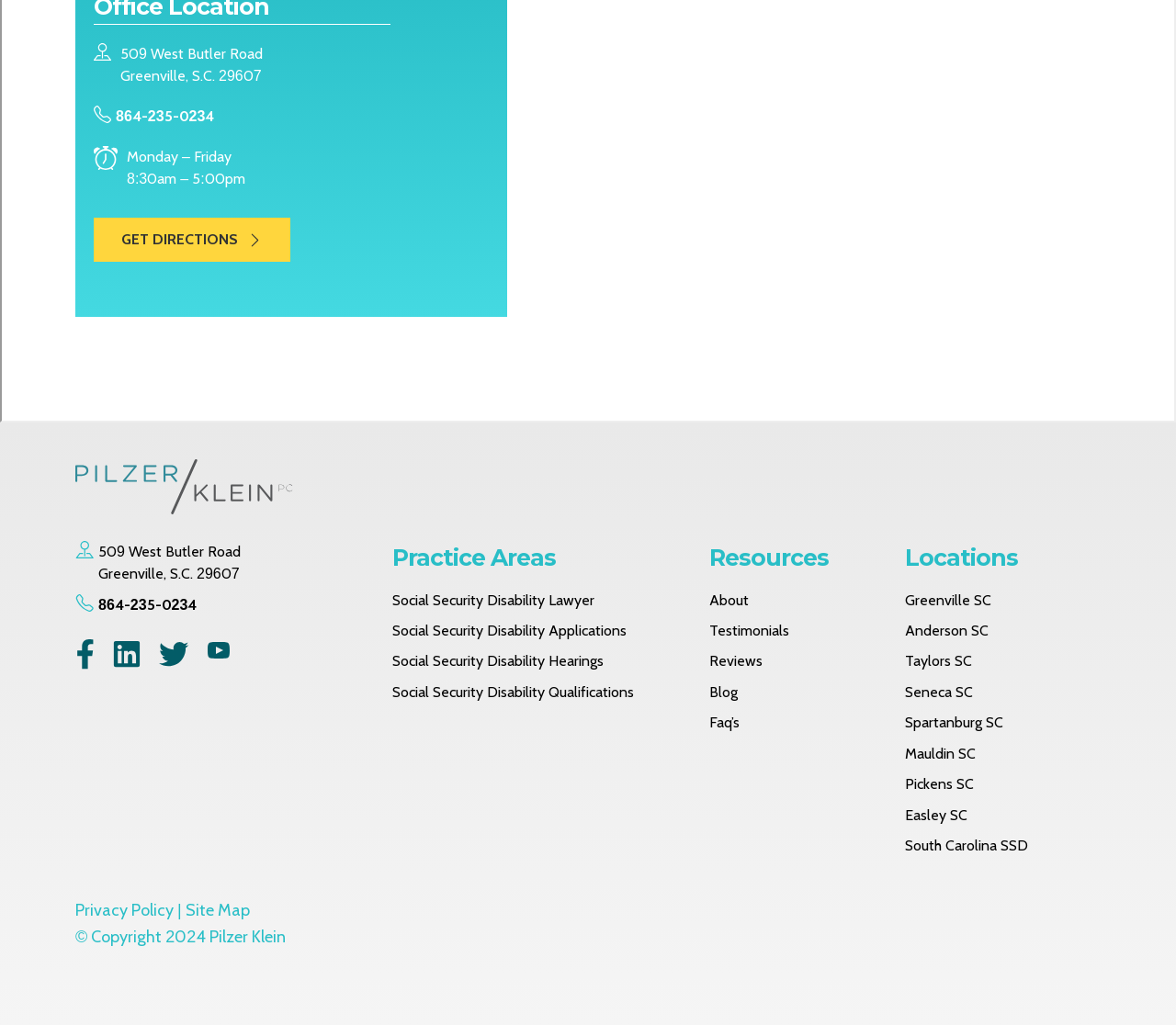Provide the bounding box coordinates for the UI element that is described as: "Social Security Disability Qualifications".

[0.334, 0.666, 0.539, 0.684]